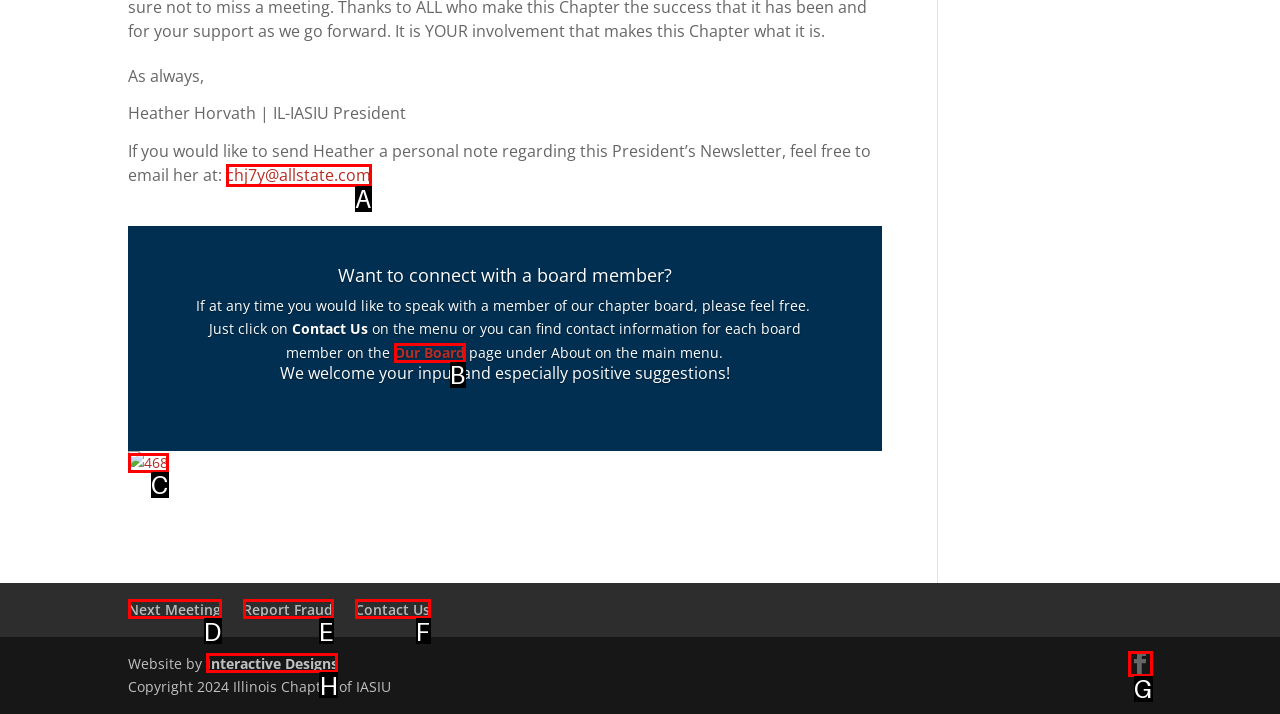Identify the HTML element to select in order to accomplish the following task: Visit the website of Interactive Designs
Reply with the letter of the chosen option from the given choices directly.

H